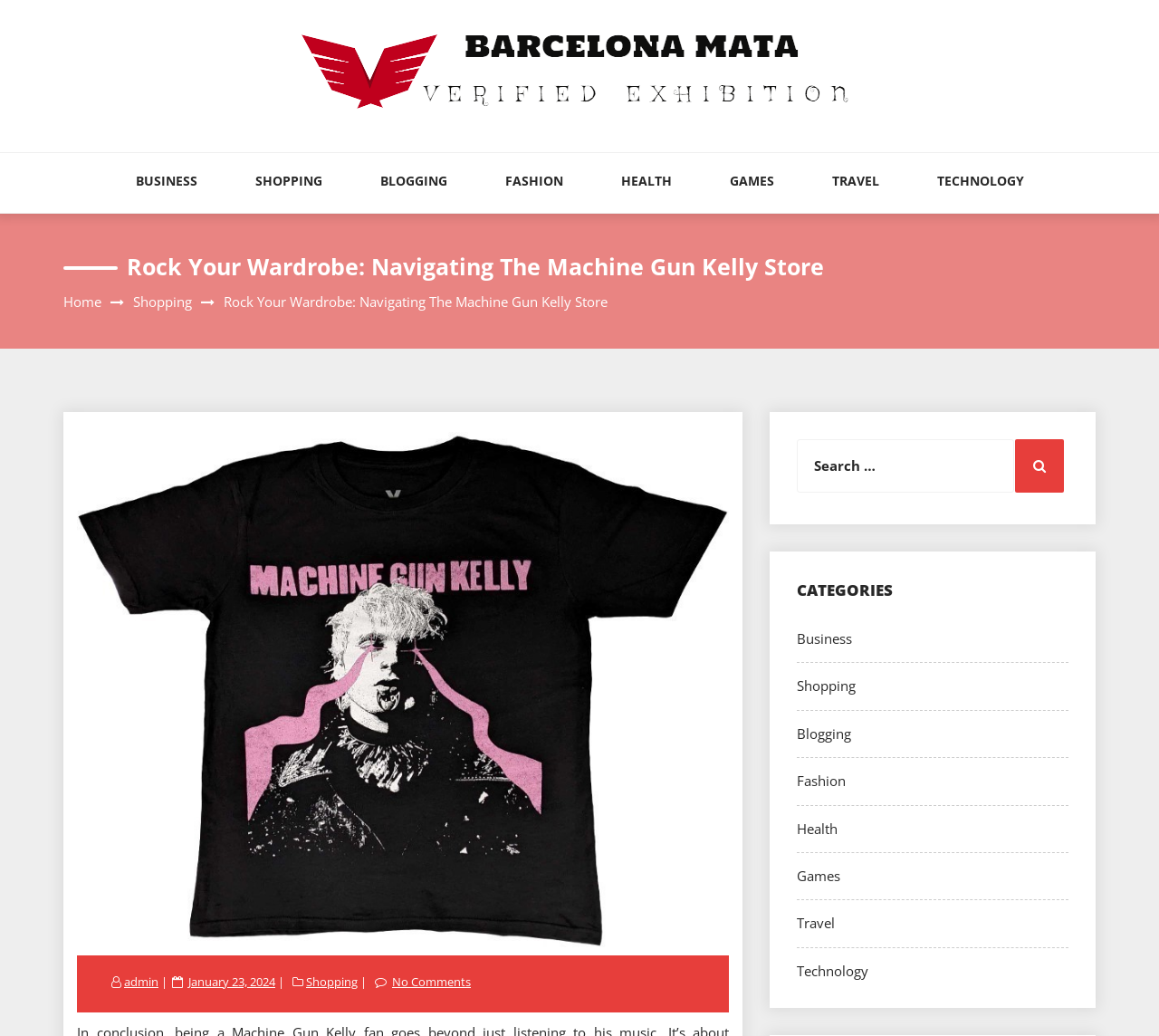What is the name of the store?
Utilize the image to construct a detailed and well-explained answer.

The name of the store can be found in the heading 'Rock Your Wardrobe: Navigating The Machine Gun Kelly Store' which is located at the top of the webpage.